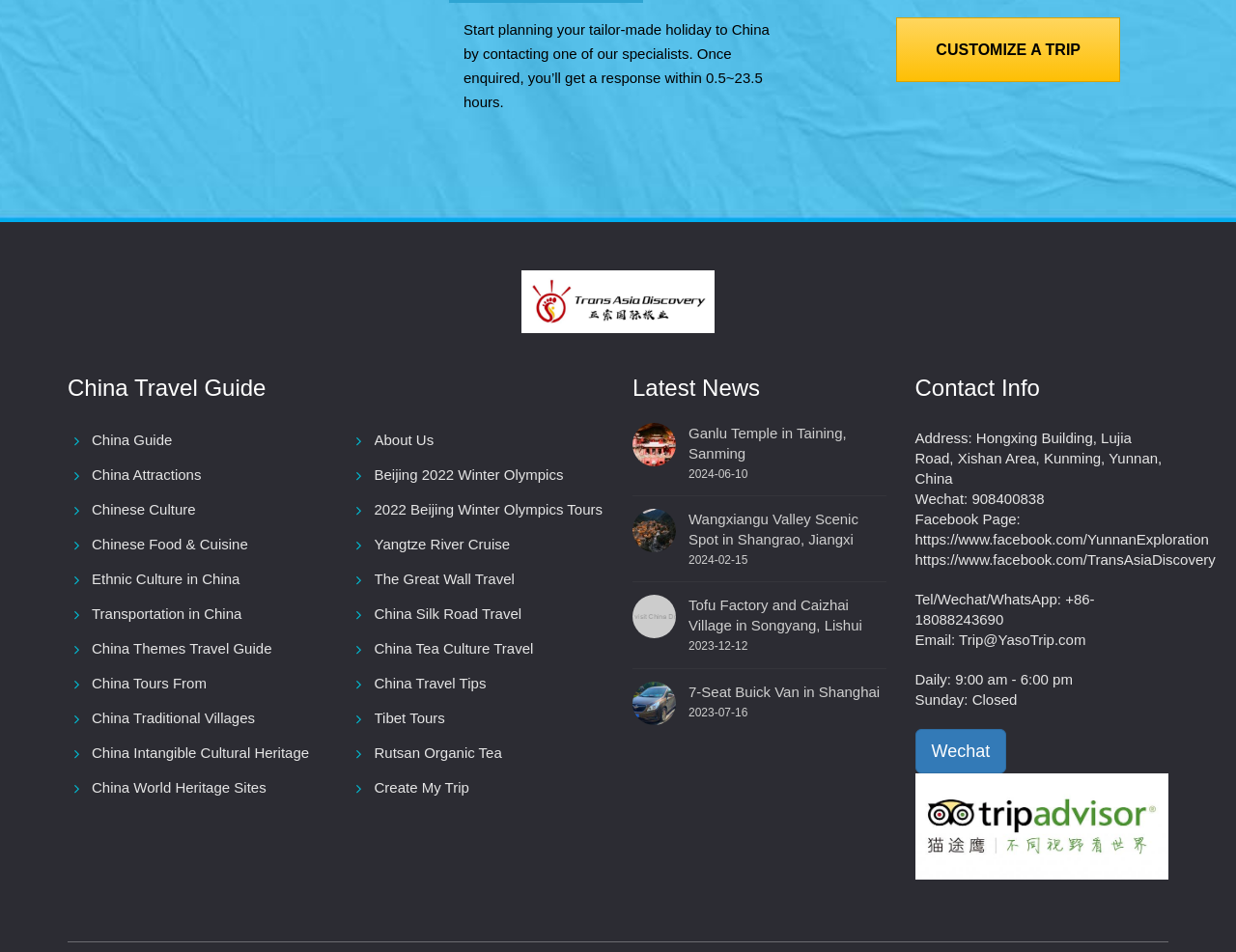Please determine the bounding box coordinates of the area that needs to be clicked to complete this task: 'View the 'my tripadvisor' page'. The coordinates must be four float numbers between 0 and 1, formatted as [left, top, right, bottom].

[0.74, 0.858, 0.945, 0.875]